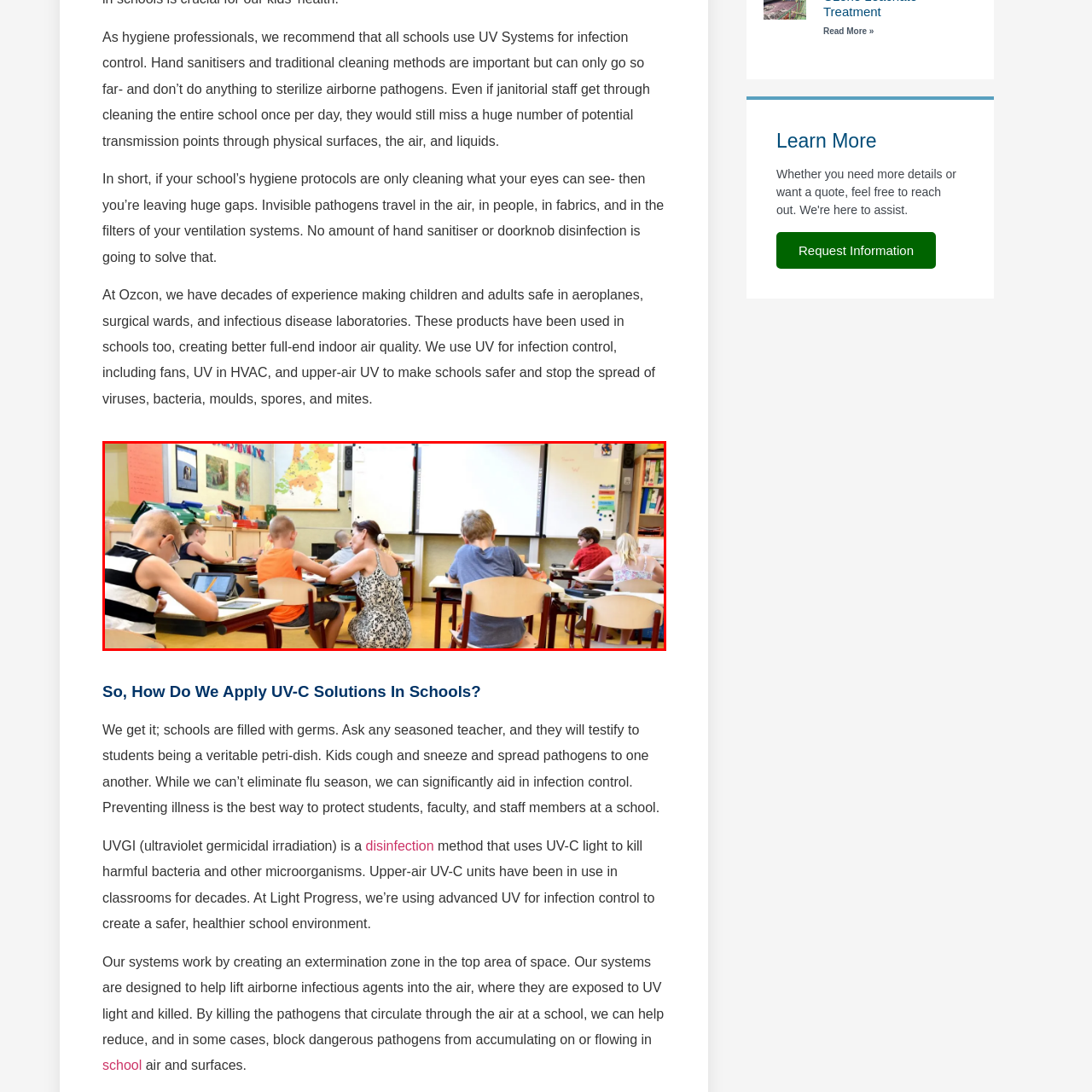Create a thorough description of the image portion outlined in red.

The image depicts a vibrant classroom environment filled with children engaged in learning activities. In the foreground, several students are seated at desks, focused on their tasks, with some using computers and tablets. A teacher, positioned centrally, interacts with a student while providing guidance. The classroom is brightly lit, featuring colorful educational posters on the walls and a large whiteboard at the front, equipped with resources for teaching. A map of Europe is displayed, adding an educational element to the space. This setup underscores the importance of maintaining a clean and safe learning atmosphere, enhancing infection control strategies such as UV systems, which can significantly help in reducing airborne pathogens in school environments, as outlined in wellness recommendations for schools.